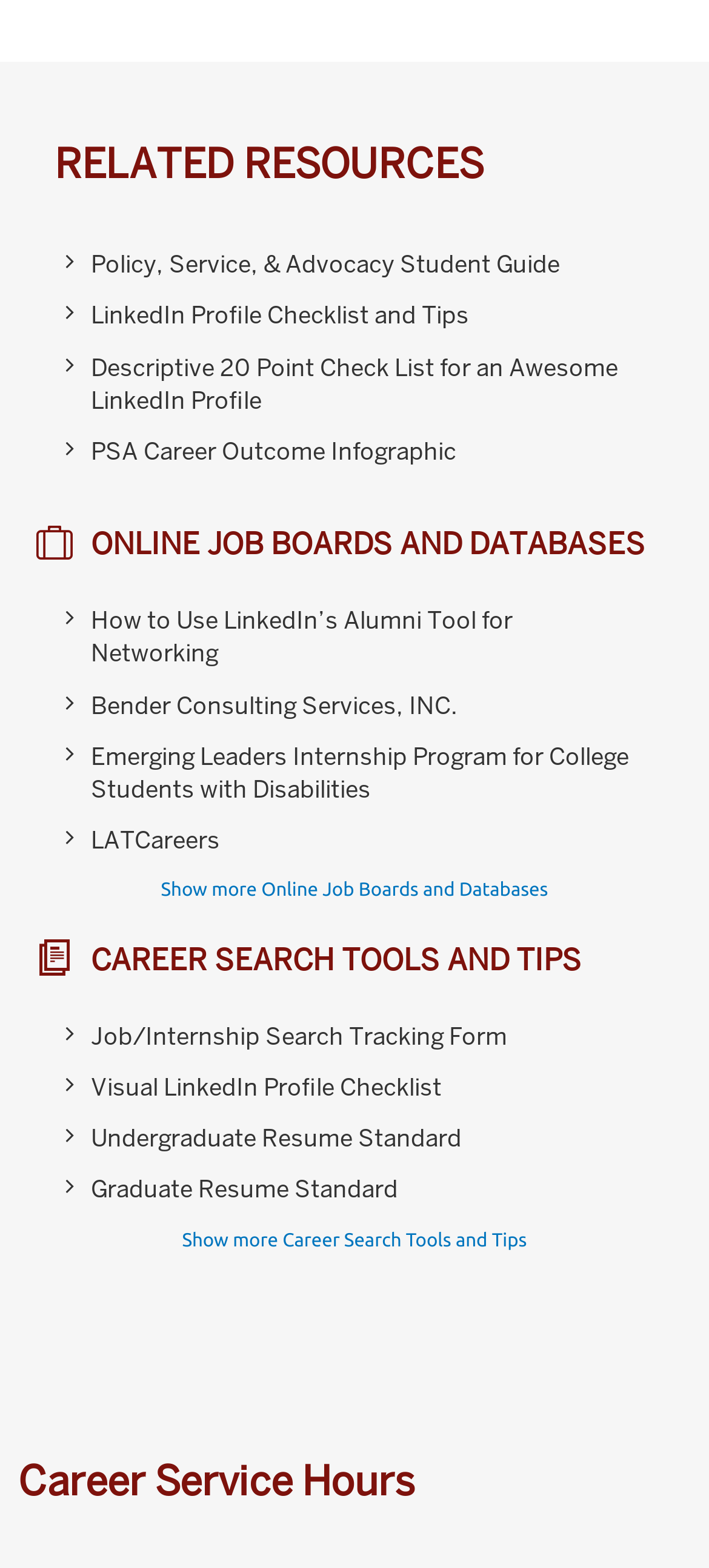Determine the coordinates of the bounding box for the clickable area needed to execute this instruction: "explore iron ore investment factory".

None